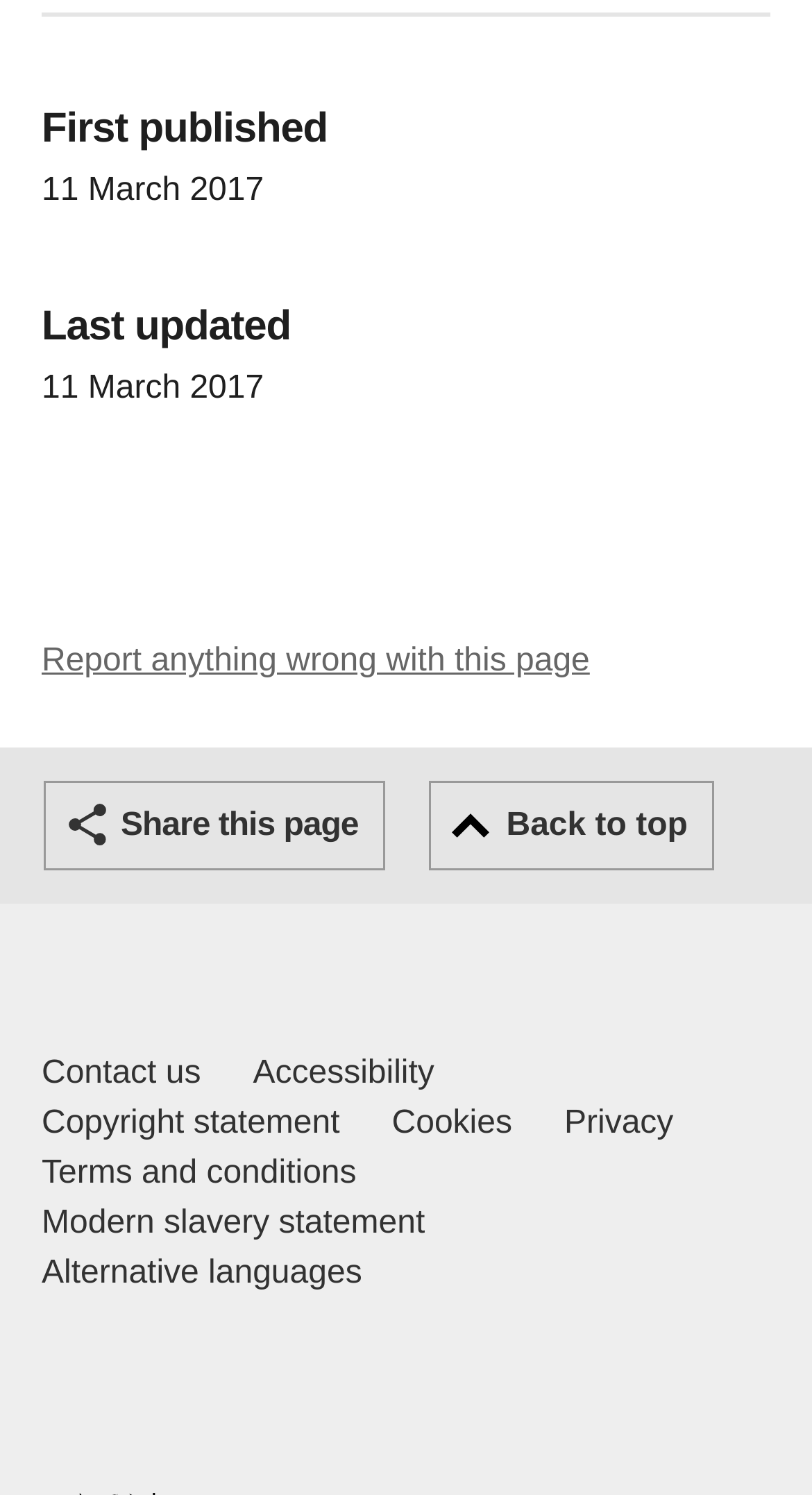Locate the bounding box coordinates of the clickable area needed to fulfill the instruction: "Report anything wrong with this page".

[0.051, 0.431, 0.726, 0.454]